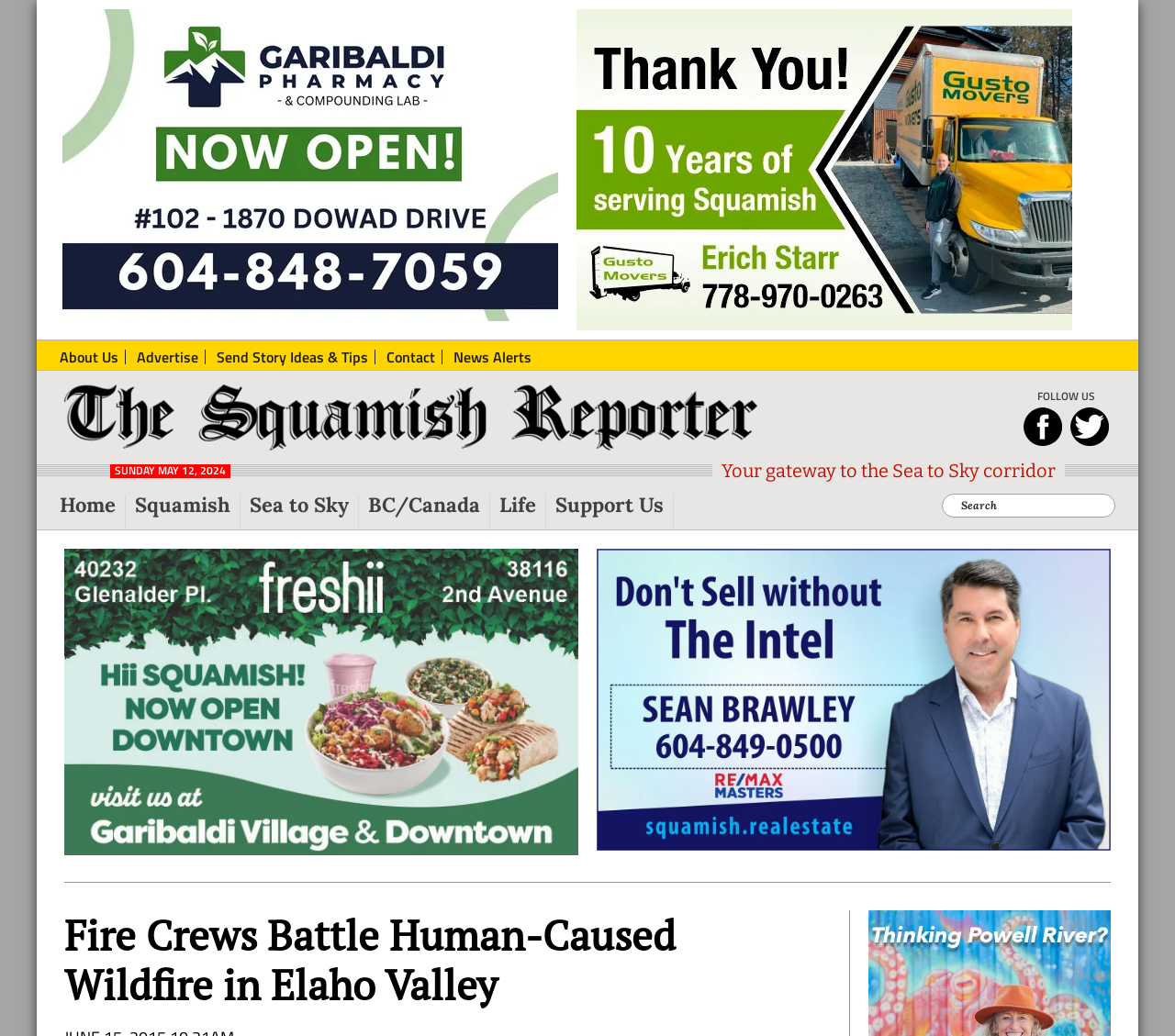Use a single word or phrase to answer the question:
How many images are on the webpage?

6